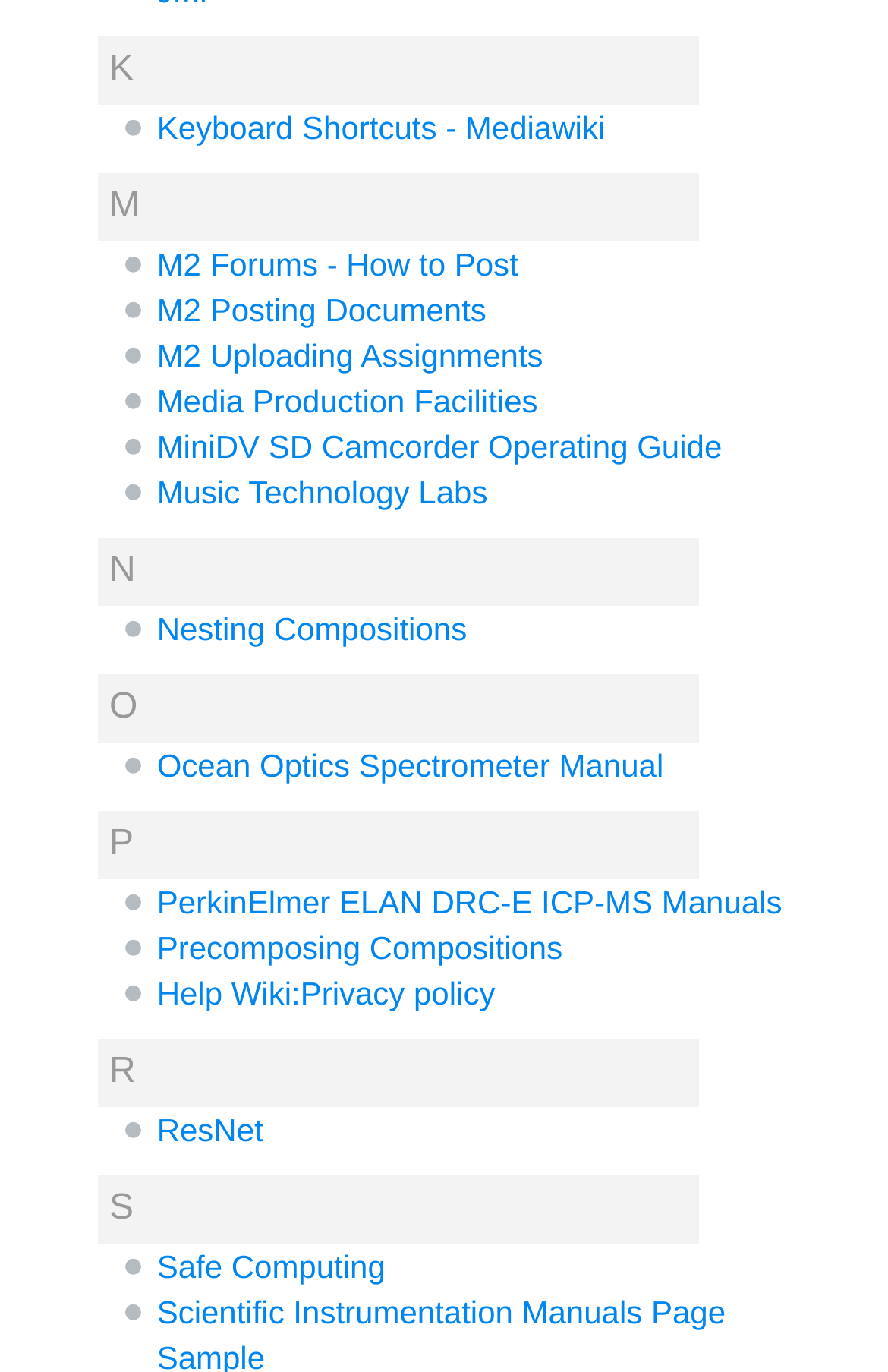Provide the bounding box coordinates of the HTML element described as: "Music Technology Labs". The bounding box coordinates should be four float numbers between 0 and 1, i.e., [left, top, right, bottom].

[0.177, 0.345, 0.549, 0.371]